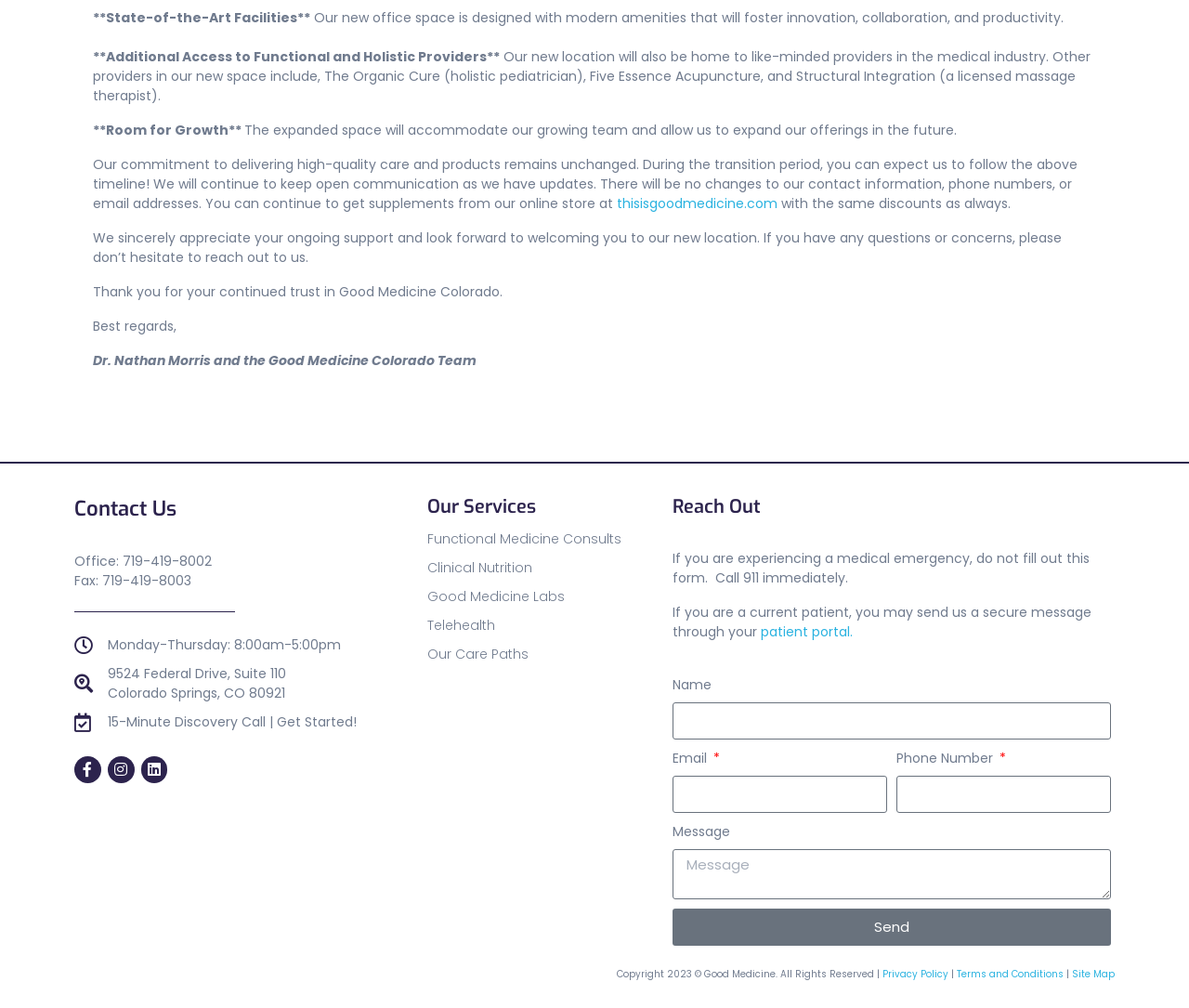What is the name of the medical office?
Look at the screenshot and respond with a single word or phrase.

Good Medicine Colorado